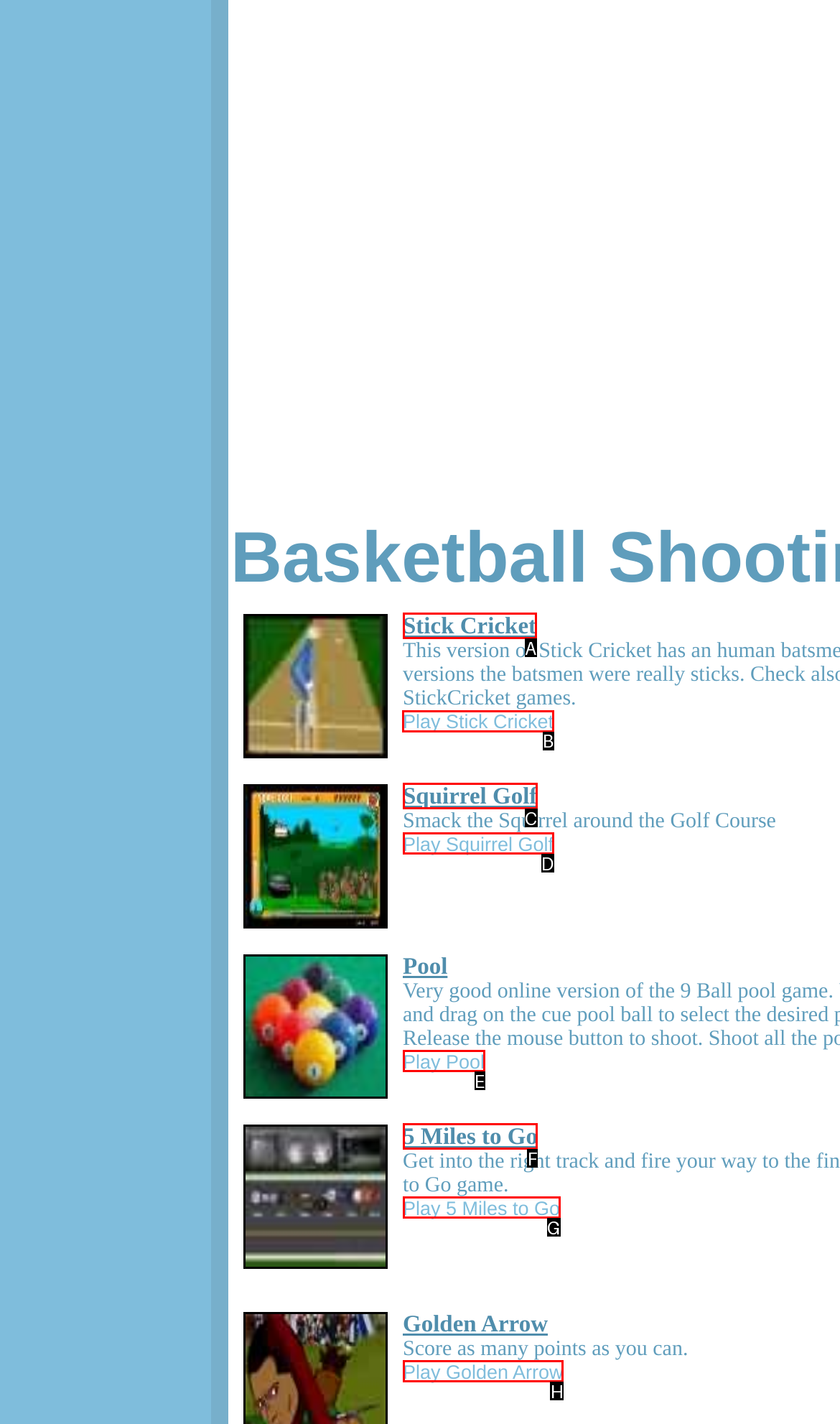Select the HTML element to finish the task: Play Stick Cricket Reply with the letter of the correct option.

B